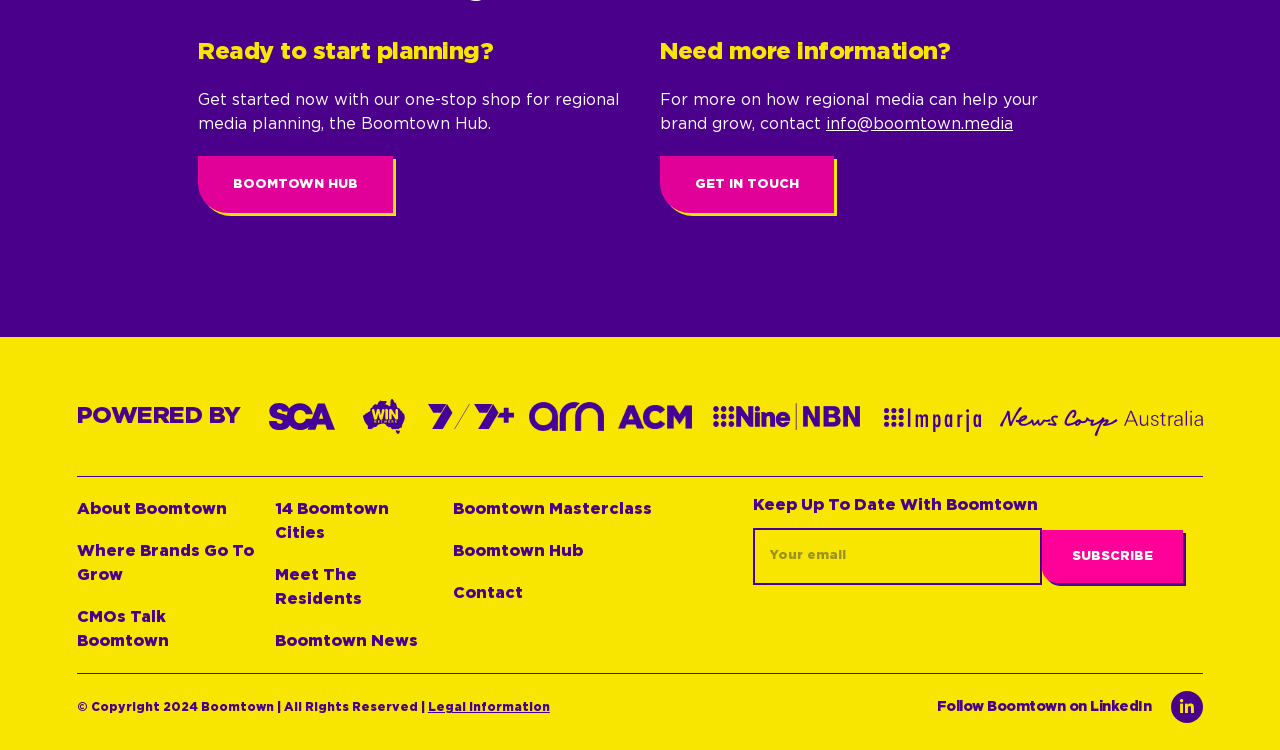Locate the UI element that matches the description CMOs Talk Boomtown in the webpage screenshot. Return the bounding box coordinates in the format (top-left x, top-left y, bottom-right x, bottom-right y), with values ranging from 0 to 1.

[0.06, 0.807, 0.203, 0.871]